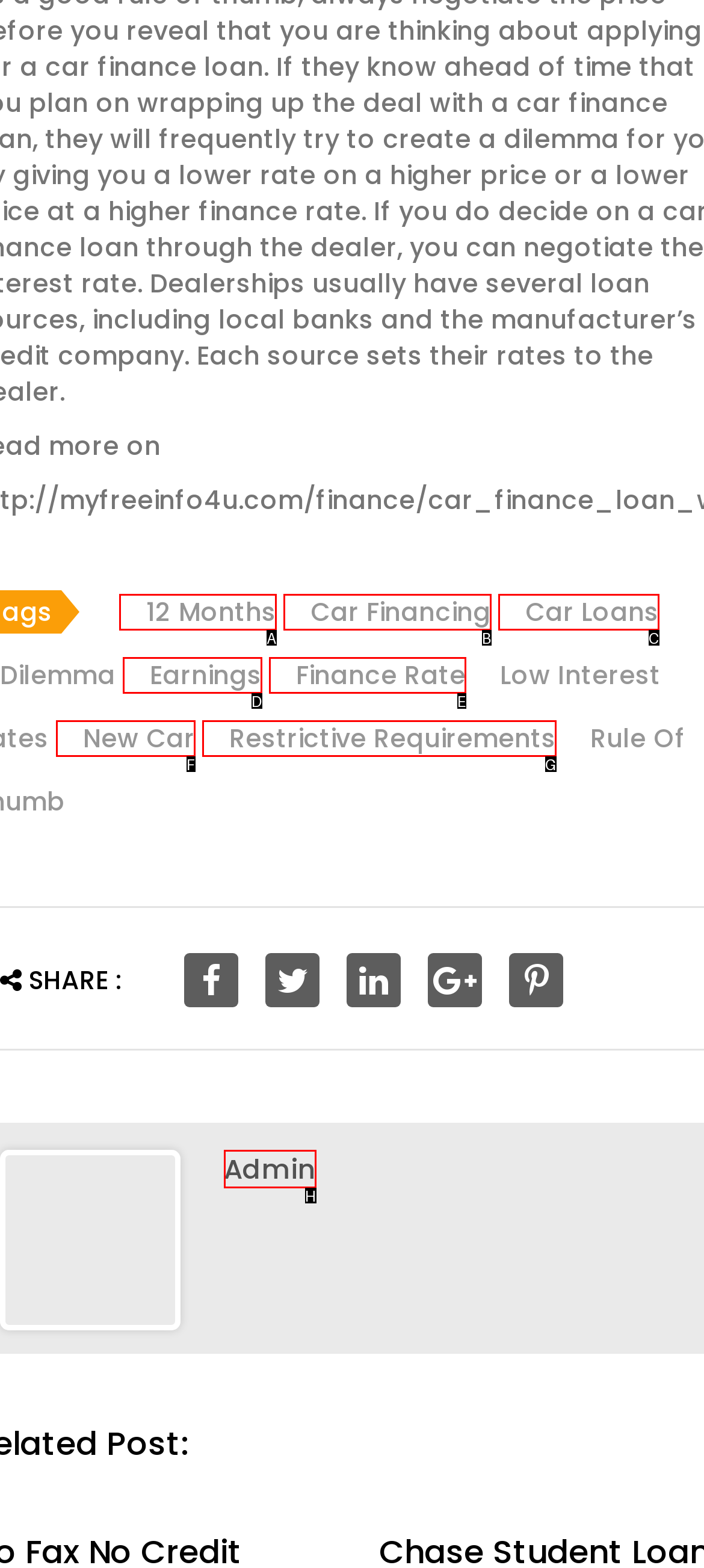Identify the letter that best matches this UI element description: Earnings
Answer with the letter from the given options.

D